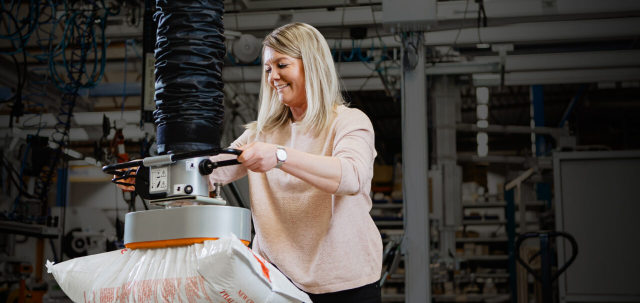What is the theme of the webpage?
Offer a detailed and exhaustive answer to the question.

The image aligns with the theme of the webpage, which emphasizes support for equipment needs through innovative solutions. This is evident from the woman operating the vacuum lifter, which is an example of an innovative application of crane systems that enhance workplace efficiency and reduce the risk of injuries.